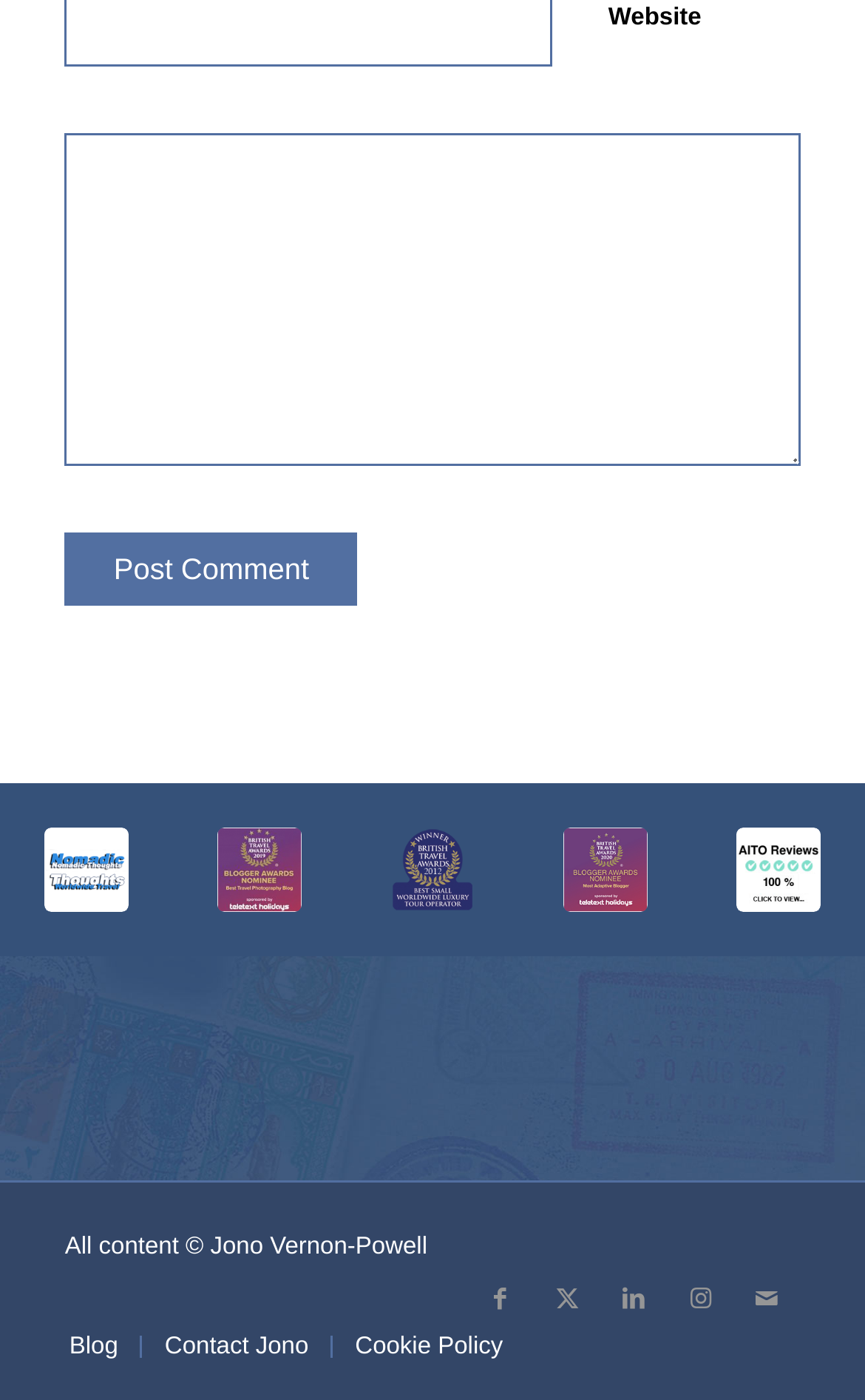Determine the bounding box coordinates of the clickable region to follow the instruction: "View ntweb-square".

[0.051, 0.592, 0.149, 0.652]